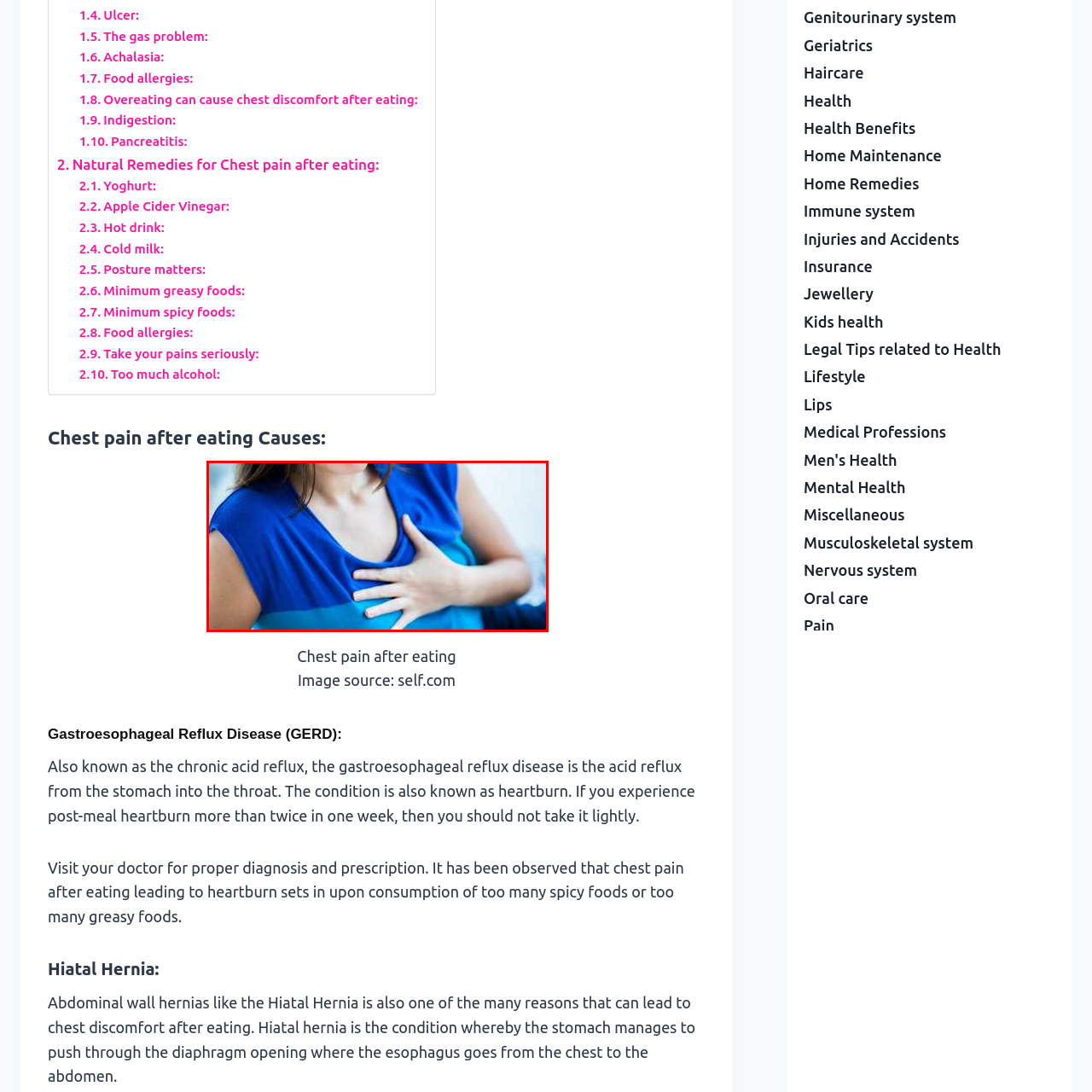What condition is associated with chest pain?
View the image highlighted by the red bounding box and provide your answer in a single word or a brief phrase.

GERD